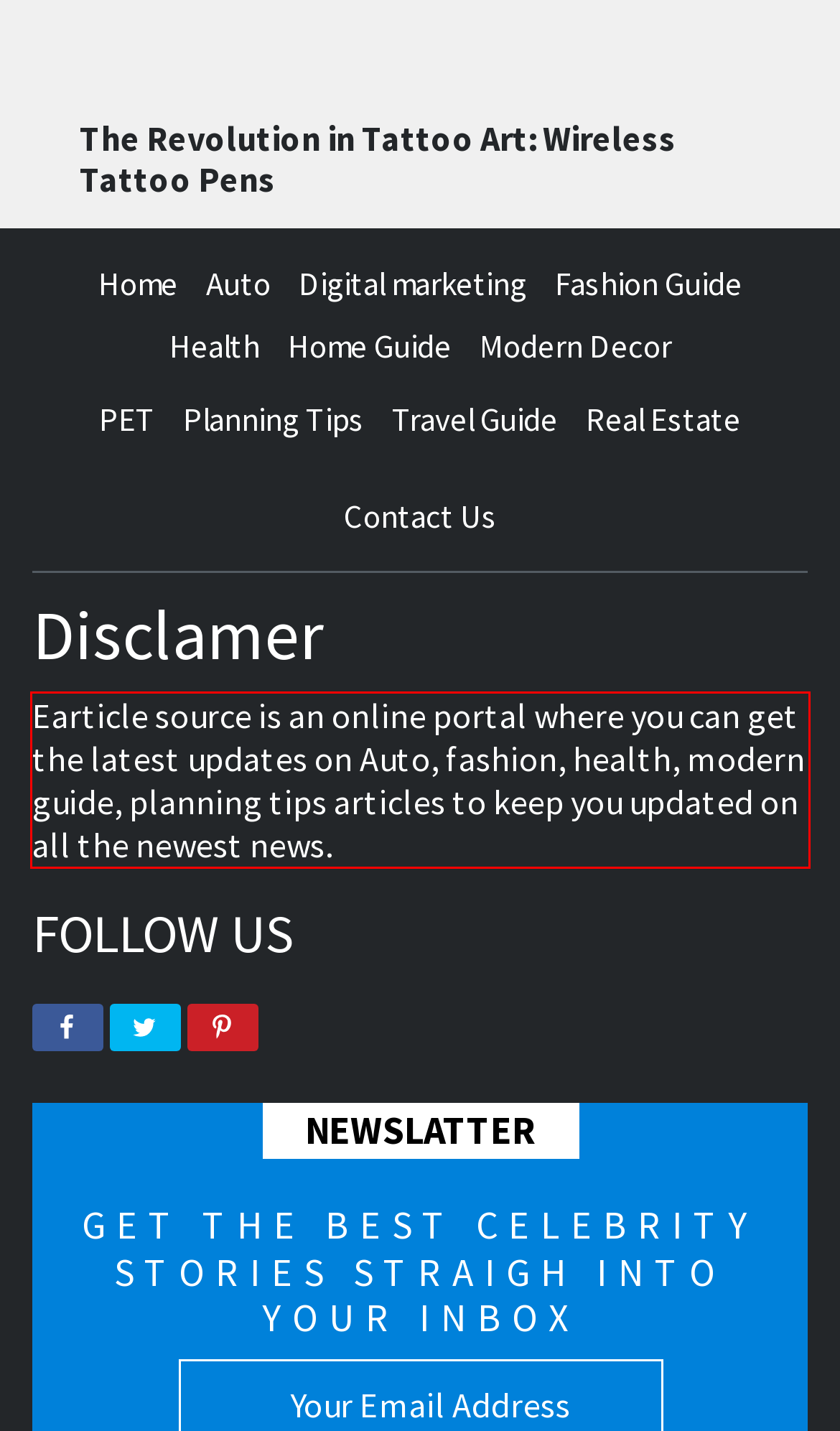Analyze the red bounding box in the provided webpage screenshot and generate the text content contained within.

Earticle source is an online portal where you can get the latest updates on Auto, fashion, health, modern guide, planning tips articles to keep you updated on all the newest news.